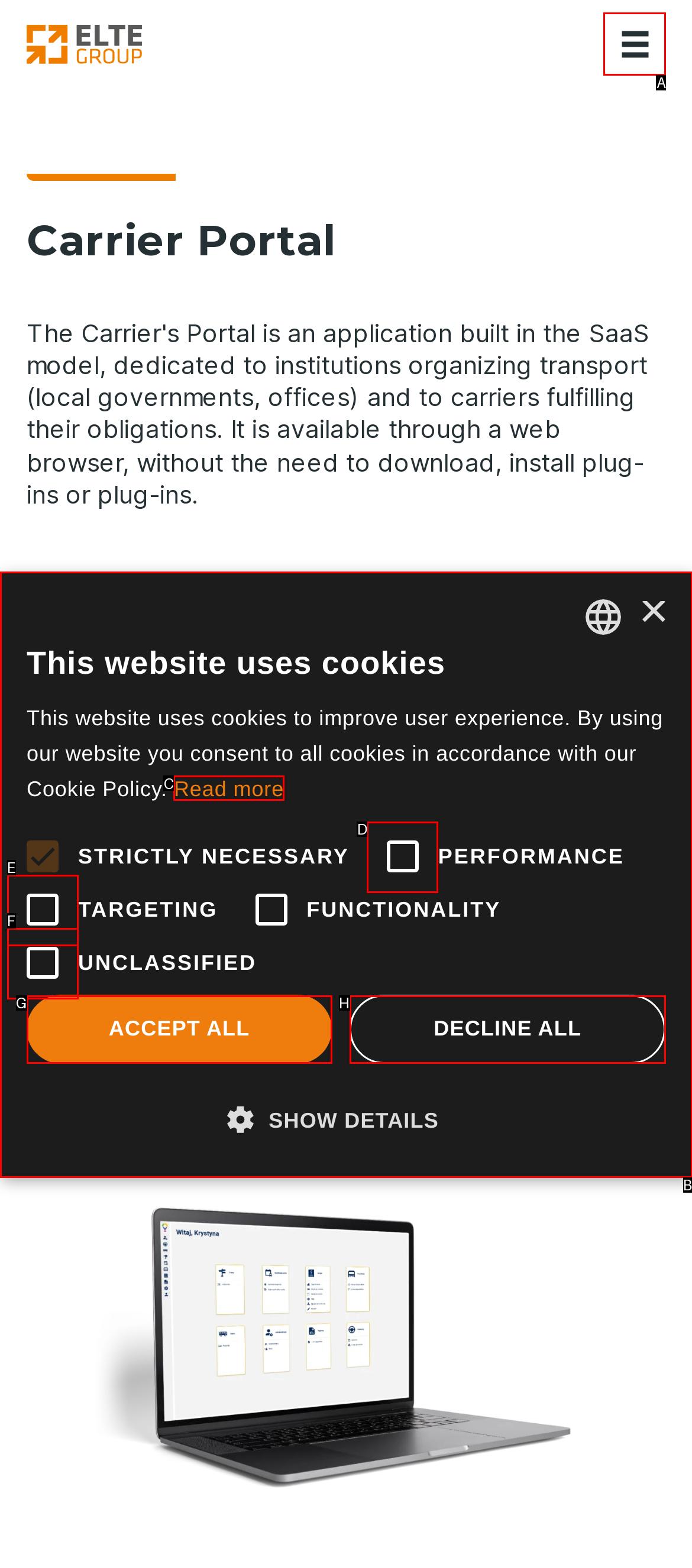Determine which letter corresponds to the UI element to click for this task: View birthdays and anniversaries
Respond with the letter from the available options.

None